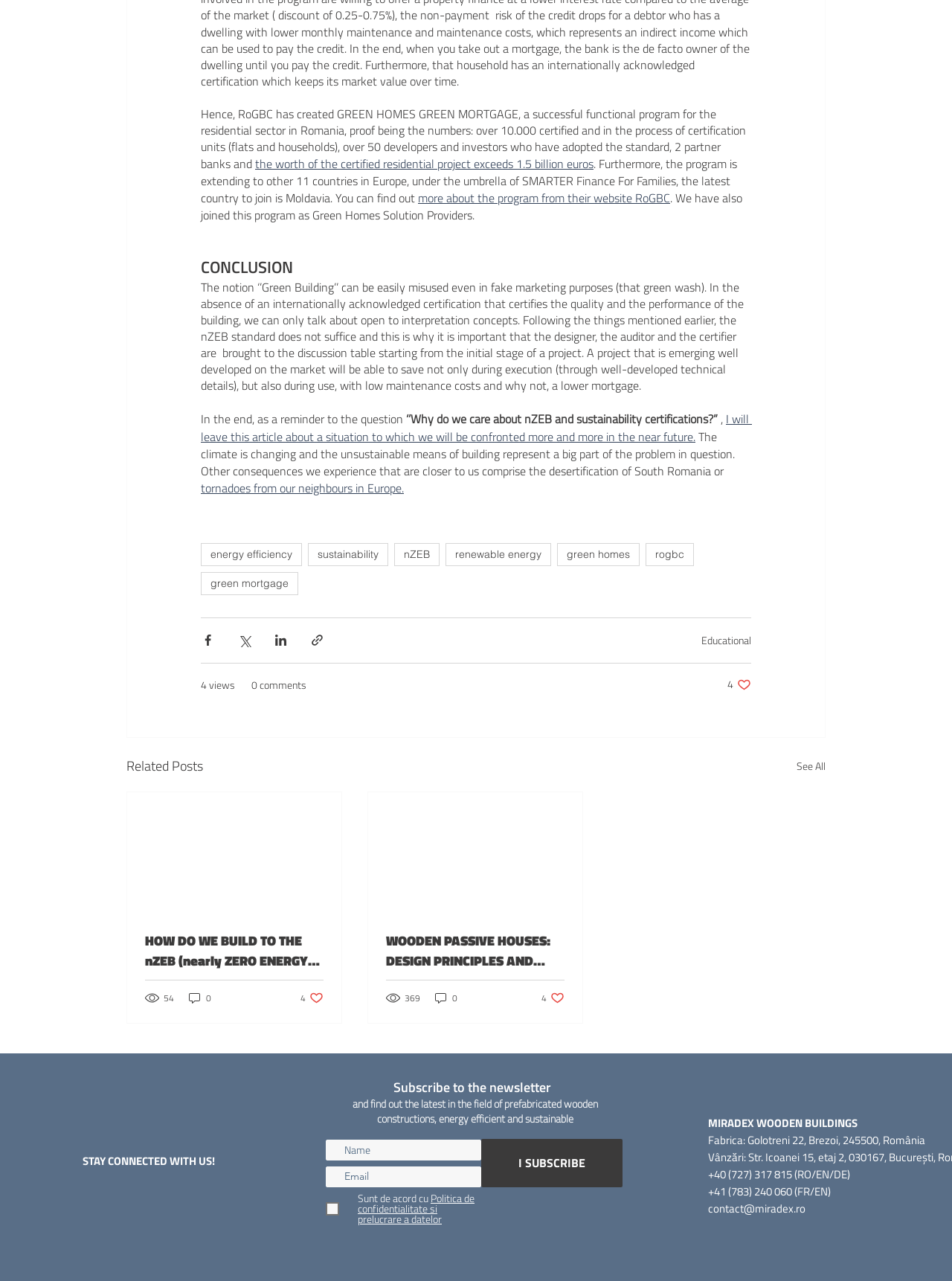Using the webpage screenshot, locate the HTML element that fits the following description and provide its bounding box: "green homes".

[0.585, 0.424, 0.672, 0.442]